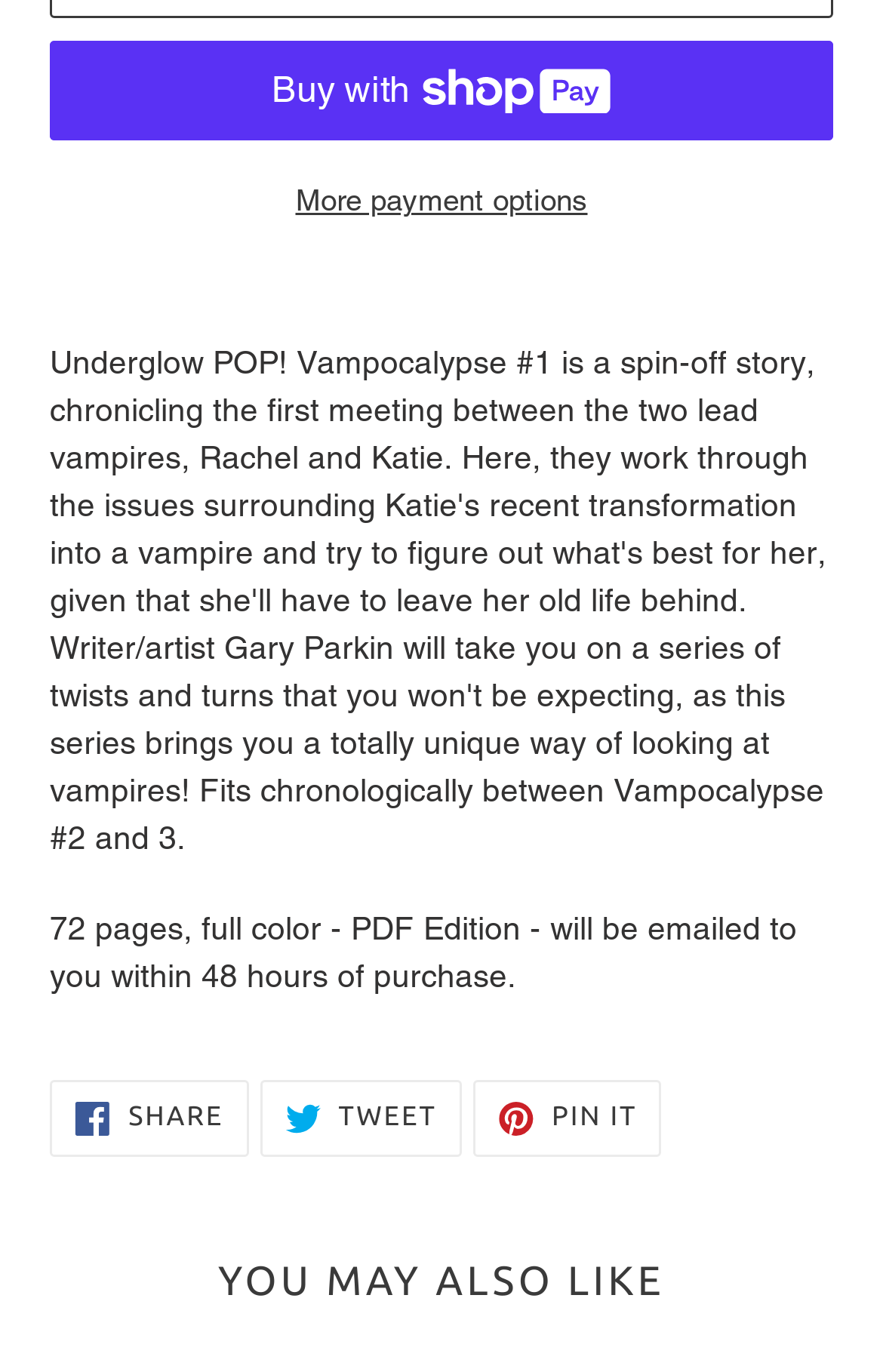Provide a thorough and detailed response to the question by examining the image: 
Who is the author of the product?

I found the author's name by looking at the StaticText element with the text 'Gary Parkin' which is located below the product name, suggesting that it is the author of the product.